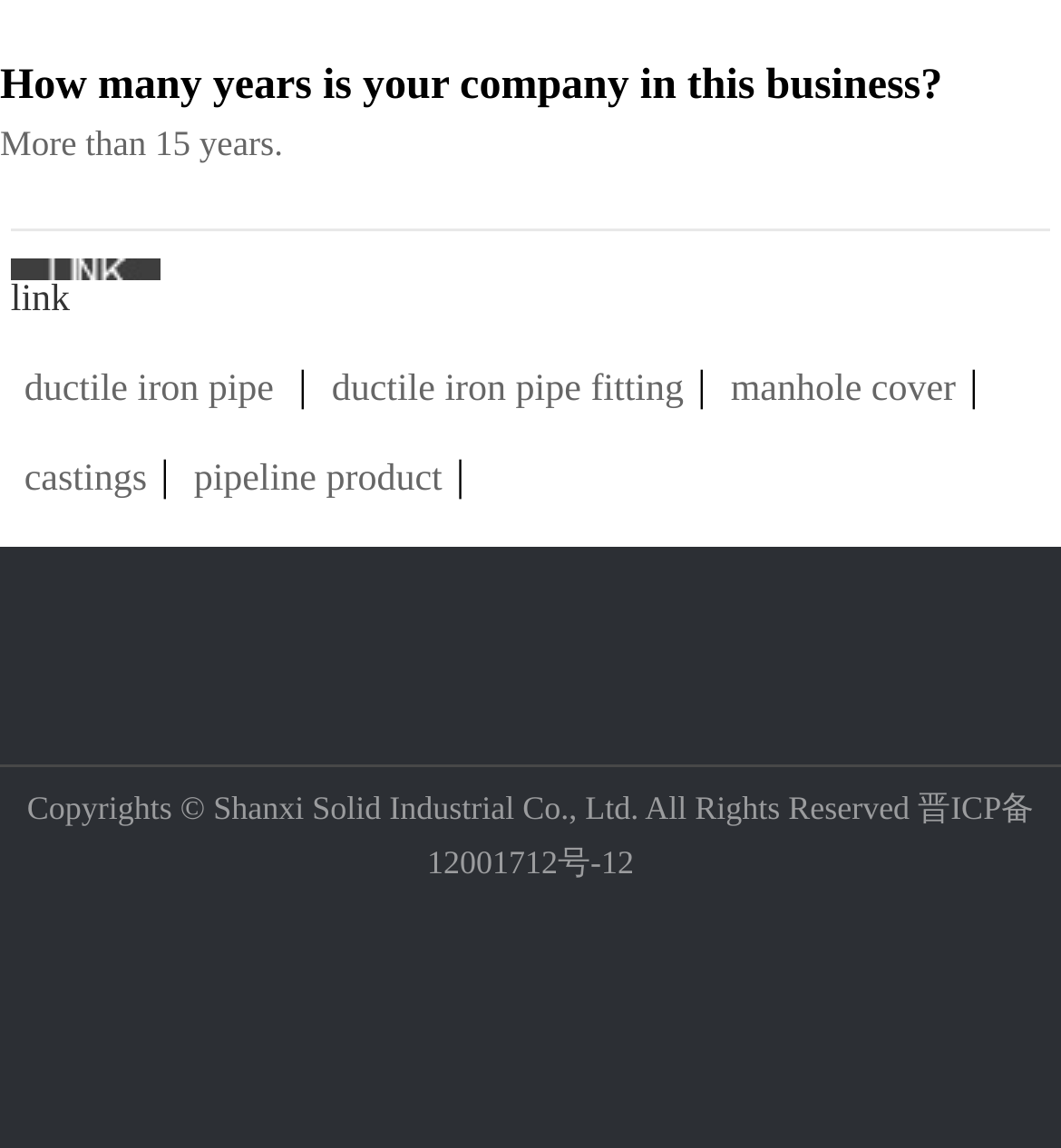What is the ICP registration number of the website?
Please give a detailed and elaborate explanation in response to the question.

The answer can be found in the link element with the text '晋ICP备12001712号-12' which is the ICP registration number of the website.